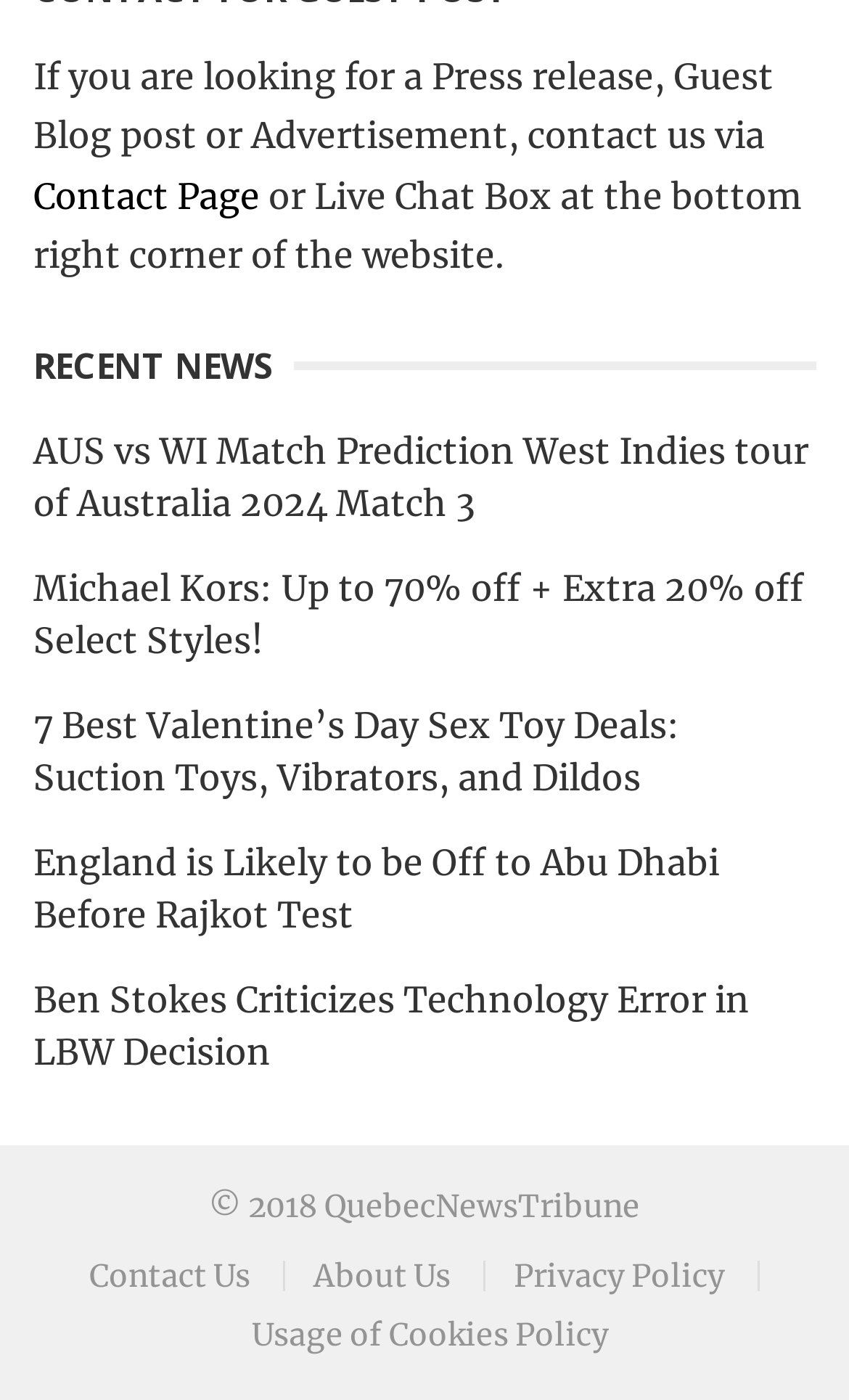Using the provided element description: "Usage of Cookies Policy", determine the bounding box coordinates of the corresponding UI element in the screenshot.

[0.296, 0.94, 0.717, 0.968]